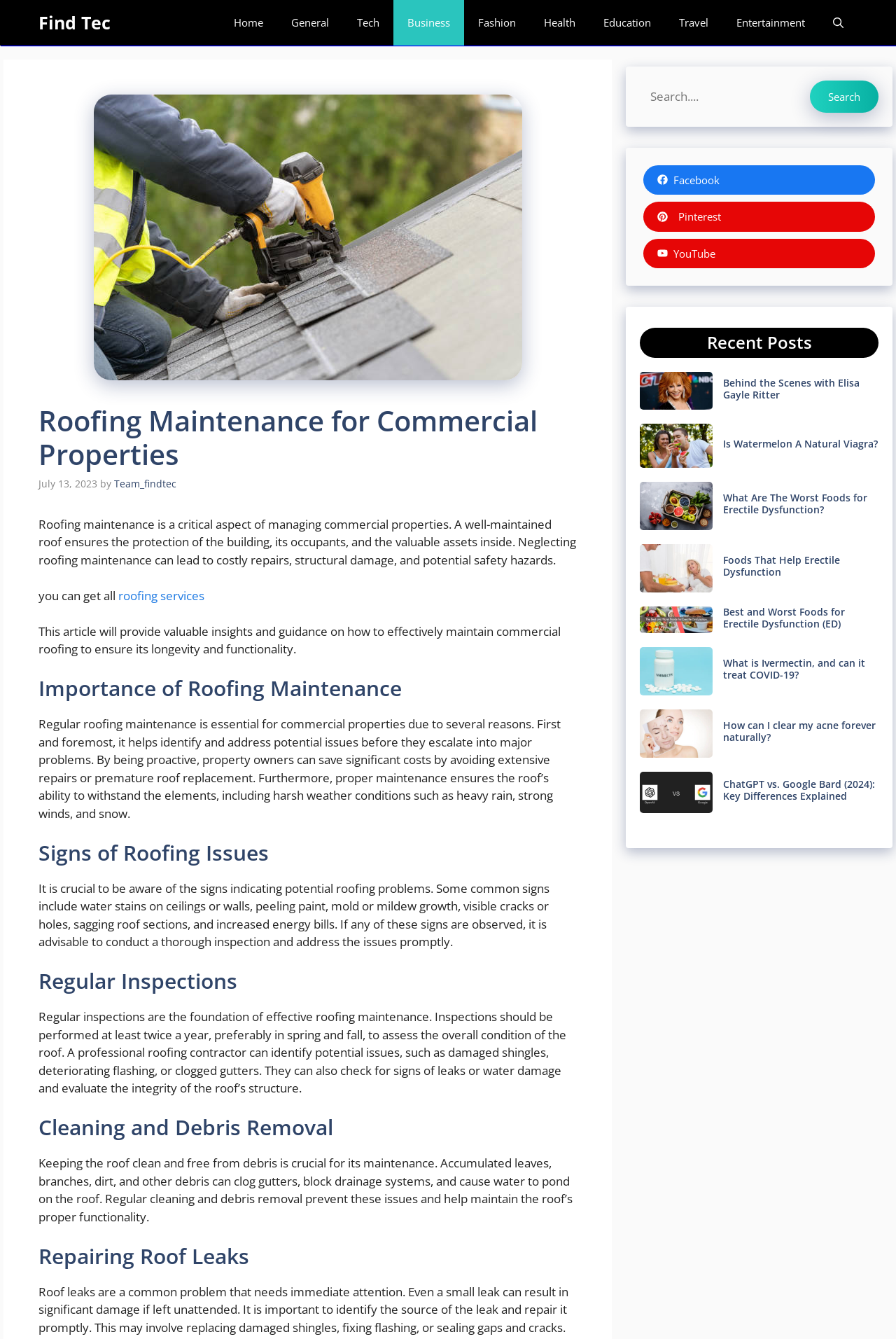Please determine the bounding box coordinates for the UI element described here. Use the format (top-left x, top-left y, bottom-right x, bottom-right y) with values bounded between 0 and 1: Health

[0.591, 0.0, 0.658, 0.034]